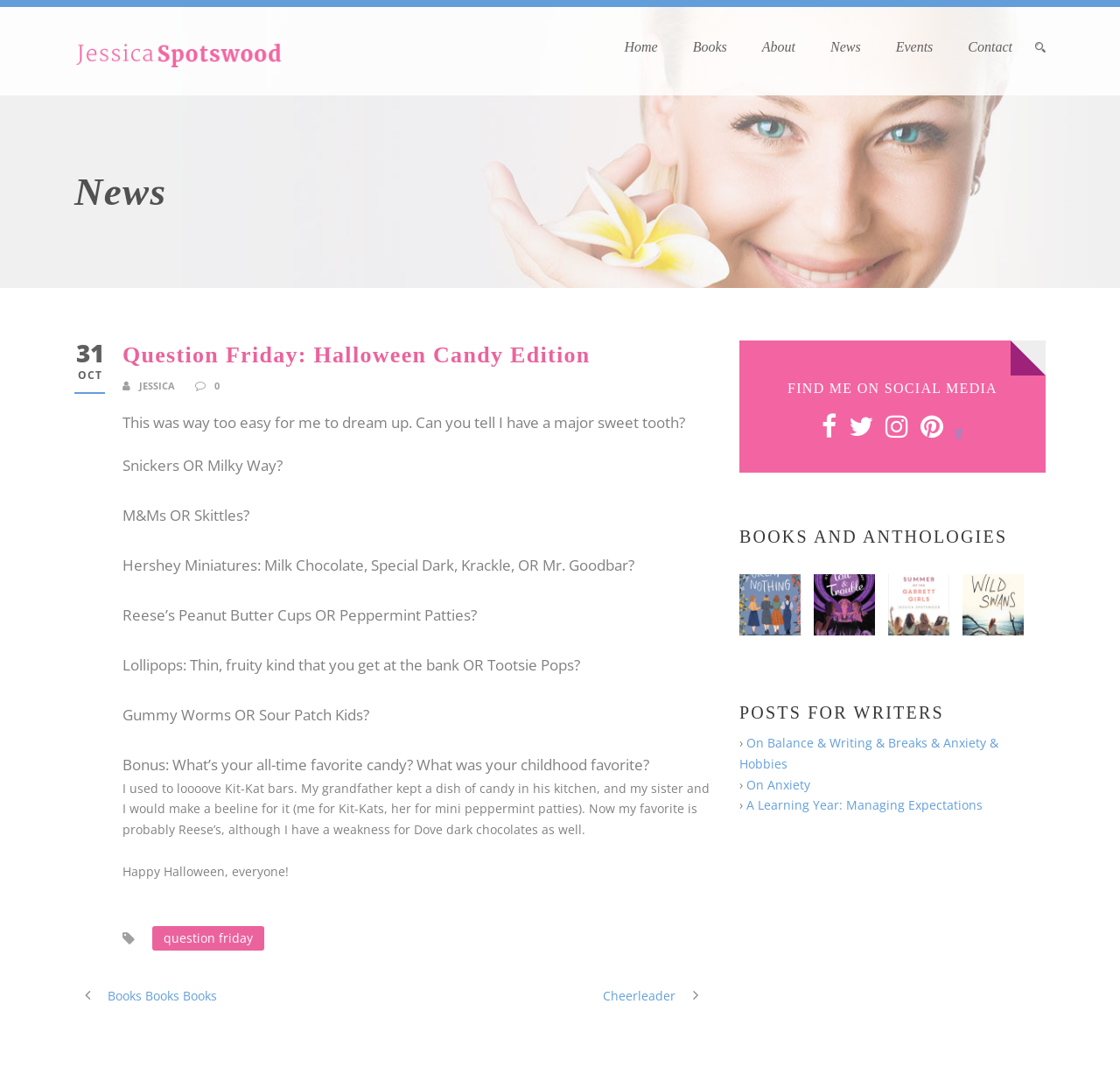What is the title of the article?
Refer to the image and give a detailed answer to the query.

The title of the article can be found in the heading element, which states 'Question Friday: Halloween Candy Edition'.